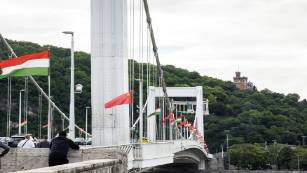Provide your answer in a single word or phrase: 
What is in the distance?

A building on a hill